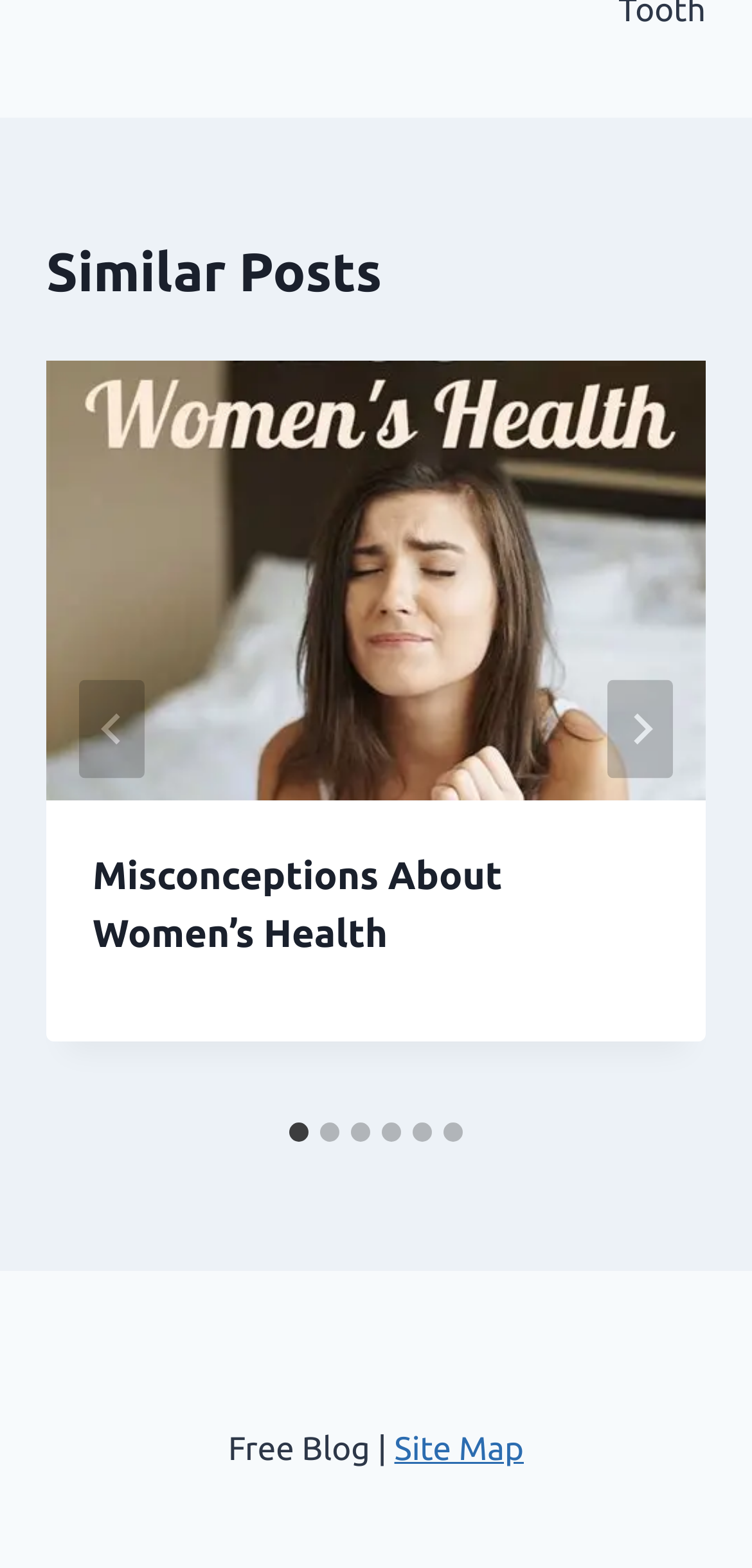Extract the bounding box coordinates of the UI element described by: "Site Map". The coordinates should include four float numbers ranging from 0 to 1, e.g., [left, top, right, bottom].

[0.524, 0.913, 0.697, 0.936]